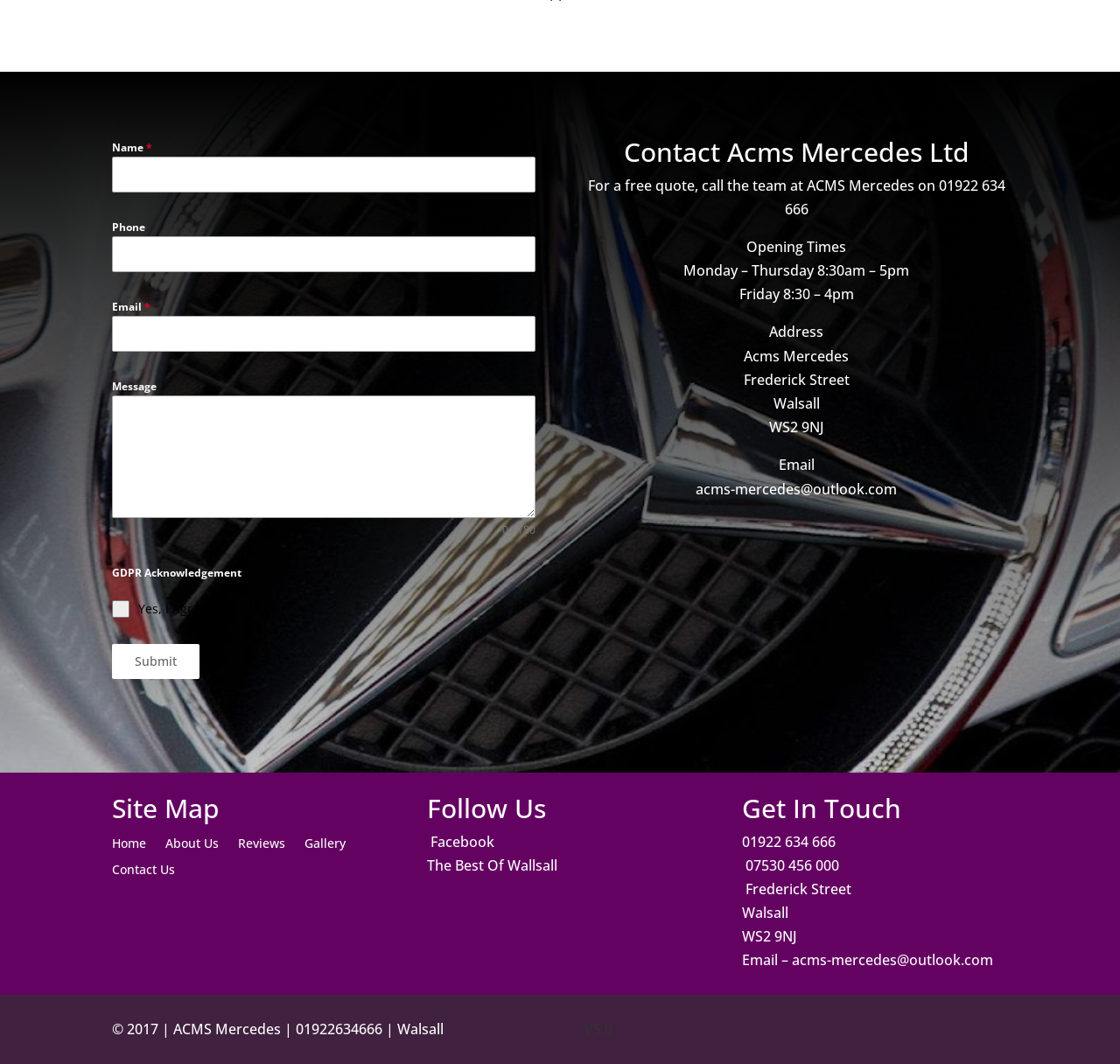Use the details in the image to answer the question thoroughly: 
What is the company name?

The company name can be found in the heading 'Contact Acms Mercedes Ltd' and also in the address section as 'Acms Mercedes'.